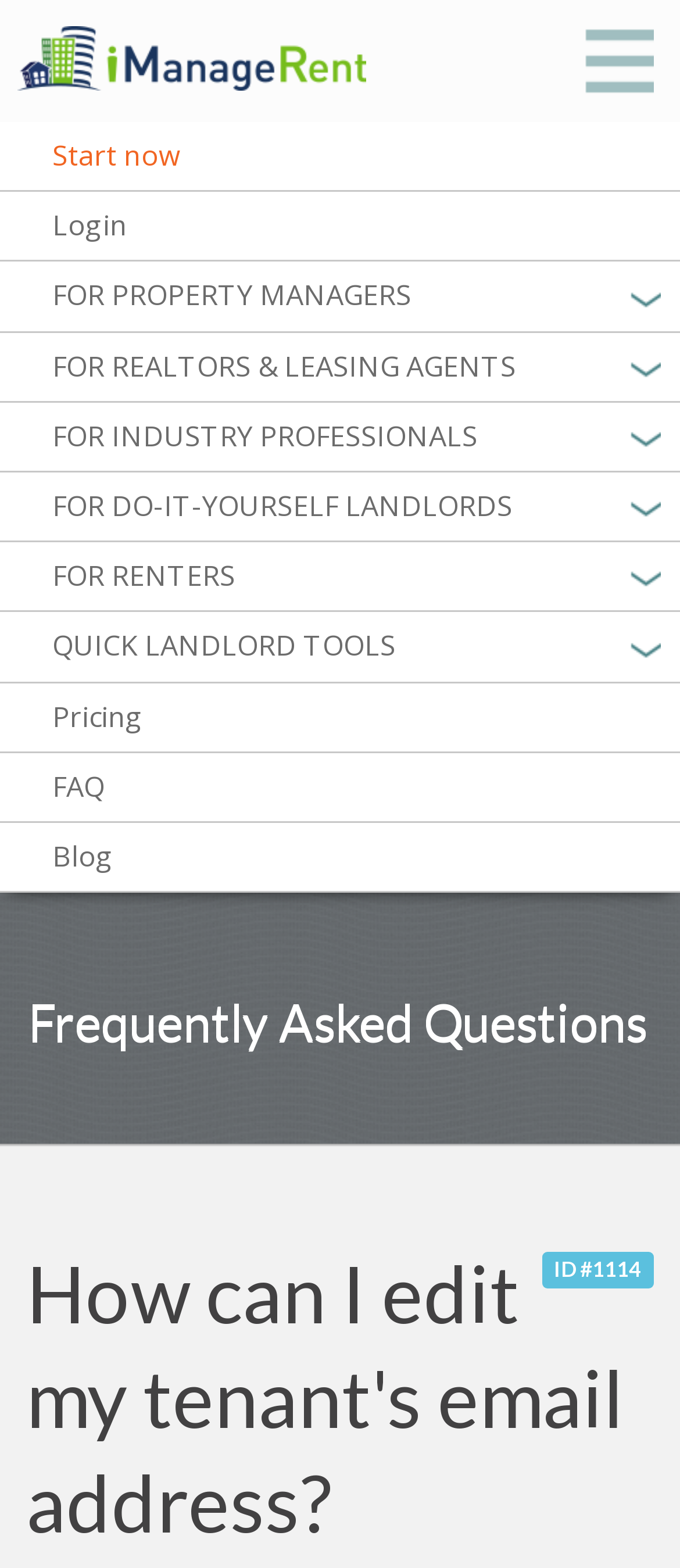Please identify the bounding box coordinates of the region to click in order to complete the task: "Read the 'FAQ' page". The coordinates must be four float numbers between 0 and 1, specified as [left, top, right, bottom].

[0.0, 0.48, 1.0, 0.524]